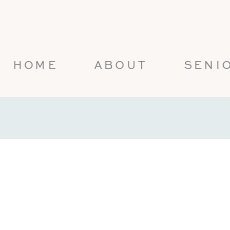Carefully observe the image and respond to the question with a detailed answer:
How many links are displayed in the navigation bar?

The caption specifically mentions that the navigation bar prominently displays links for 'HOME', 'ABOUT', and 'SENIORS', which implies that there are three links displayed in the navigation bar.